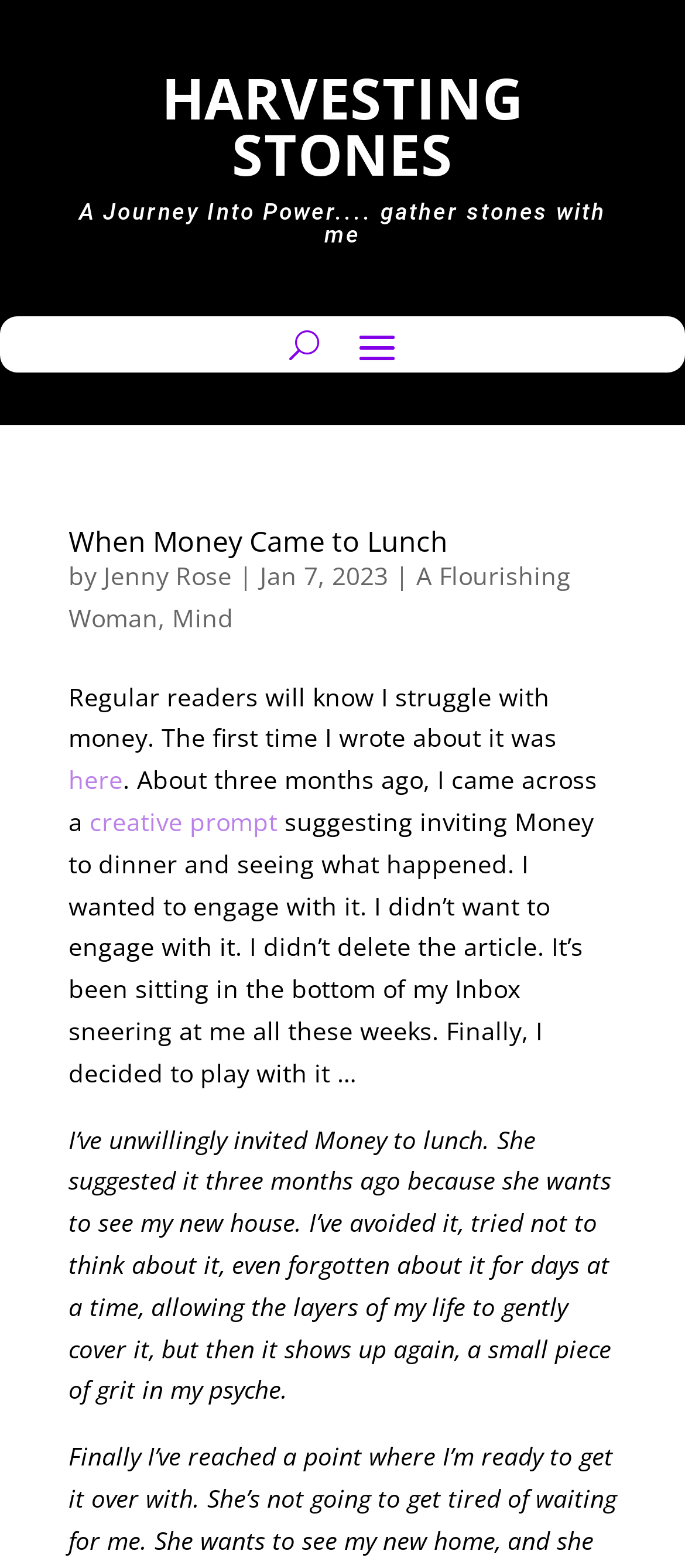By analyzing the image, answer the following question with a detailed response: What is the theme of the article 'When Money Came to Lunch'?

I found the theme of the article by reading the text of the article. The article mentions 'Money' as a person who is invited to lunch, and the text discusses the author's struggles with money. Therefore, I assume that the theme of the article is 'Money'.